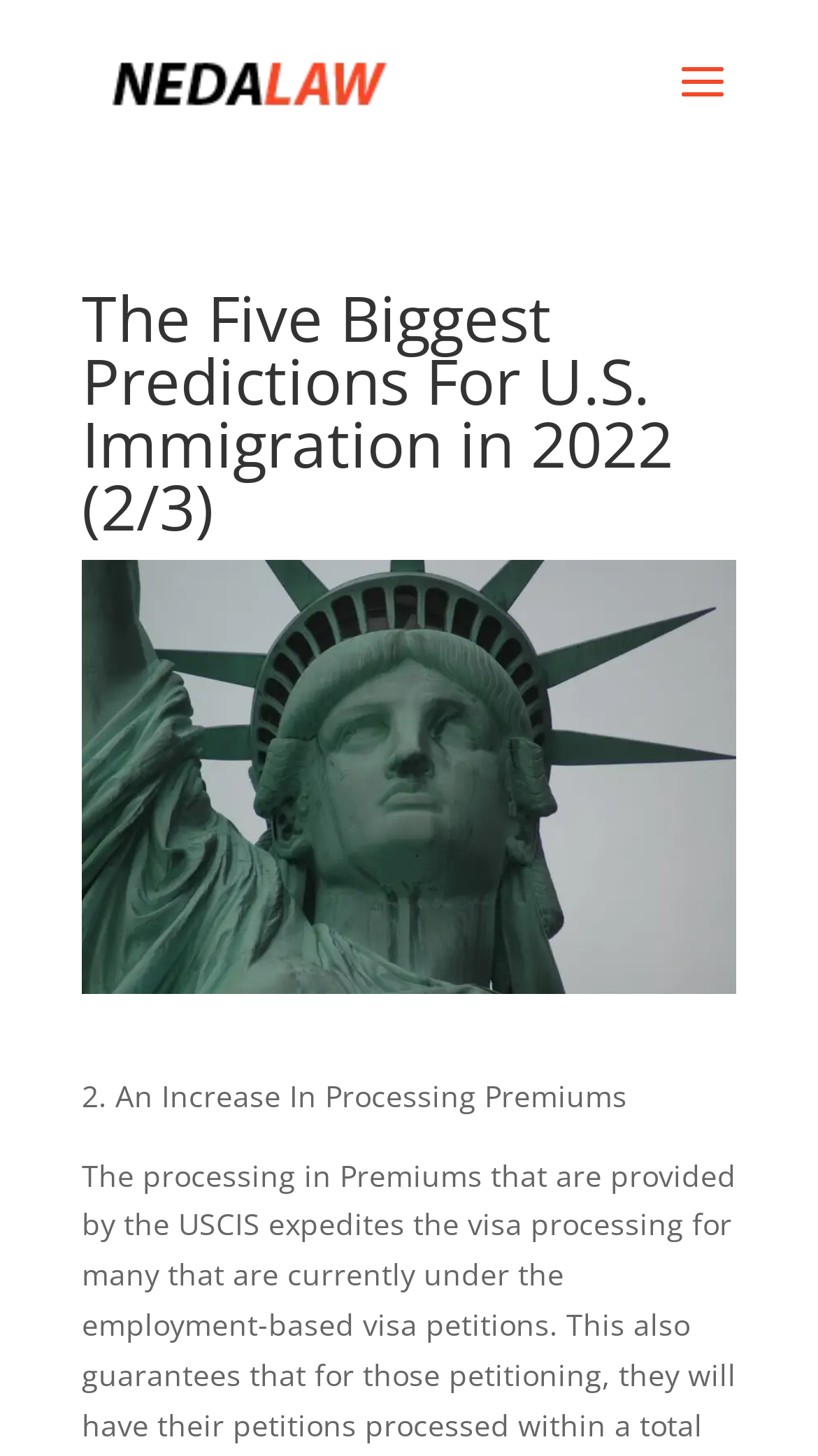Give the bounding box coordinates for the element described by: "alt="Neda Zaman Esq."".

[0.11, 0.041, 0.51, 0.069]